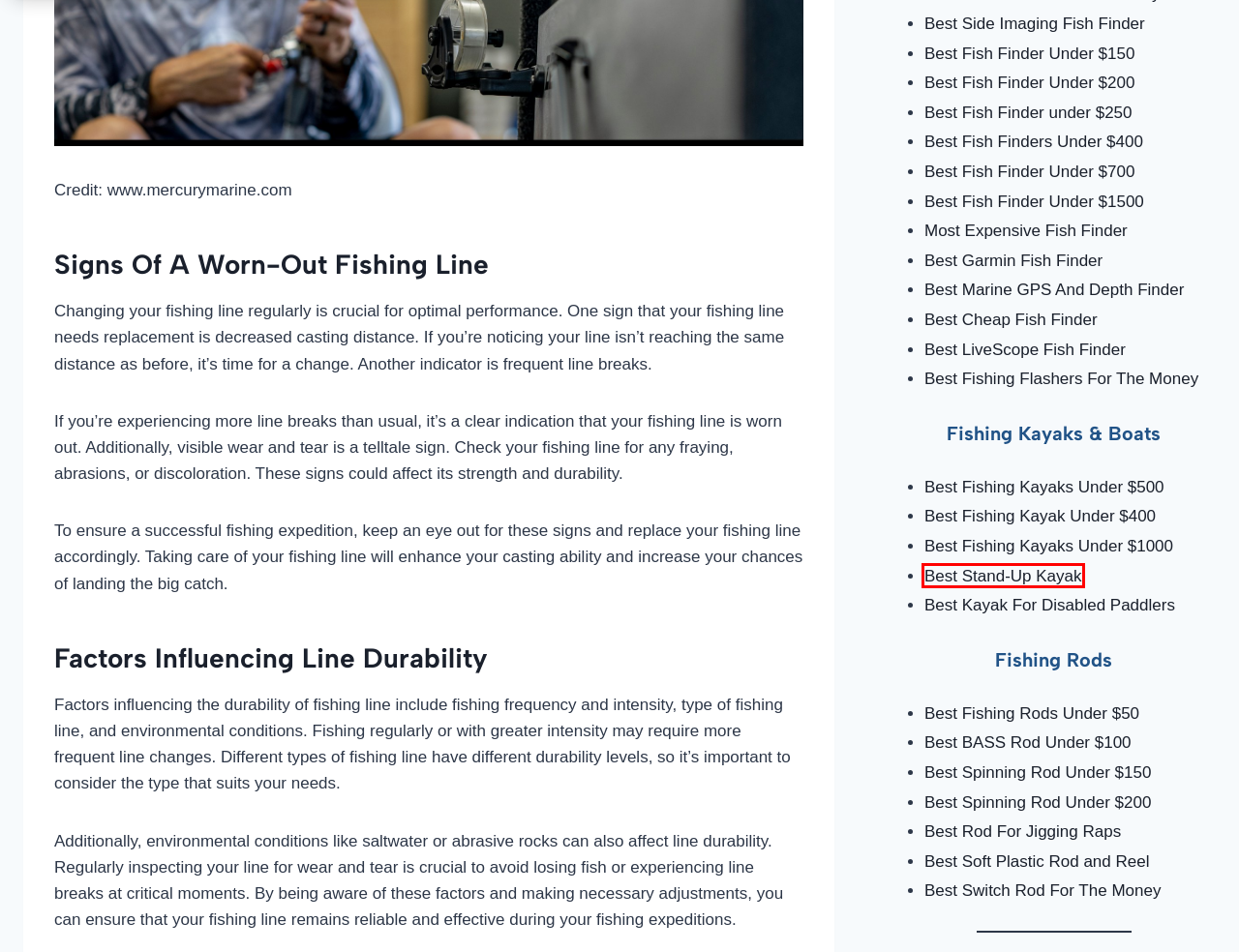You are given a screenshot of a webpage with a red rectangle bounding box. Choose the best webpage description that matches the new webpage after clicking the element in the bounding box. Here are the candidates:
A. Best LiveScope Fish Finder 2024 - Worth The Money?
B. Best Soft Plastic Rod and Reel Combo 2024 | Loyal Fishing
C. Best Fish Finders Under $400 | Loyal Fishing
D. Best Fish Finder Under $1500 | Loyal Fishing
E. Best Marine GPS And Depth Finder · Review 2024 • Loyal Fishing
F. Top 12 Best Ice Fishing Flasher For The Money 2024
G. Best Bass Rods Under $100 for 2024 • Loyal Fishing
H. Best Stand Up Kayaks Under $1000 for 2024 • Loyal Fishing

H